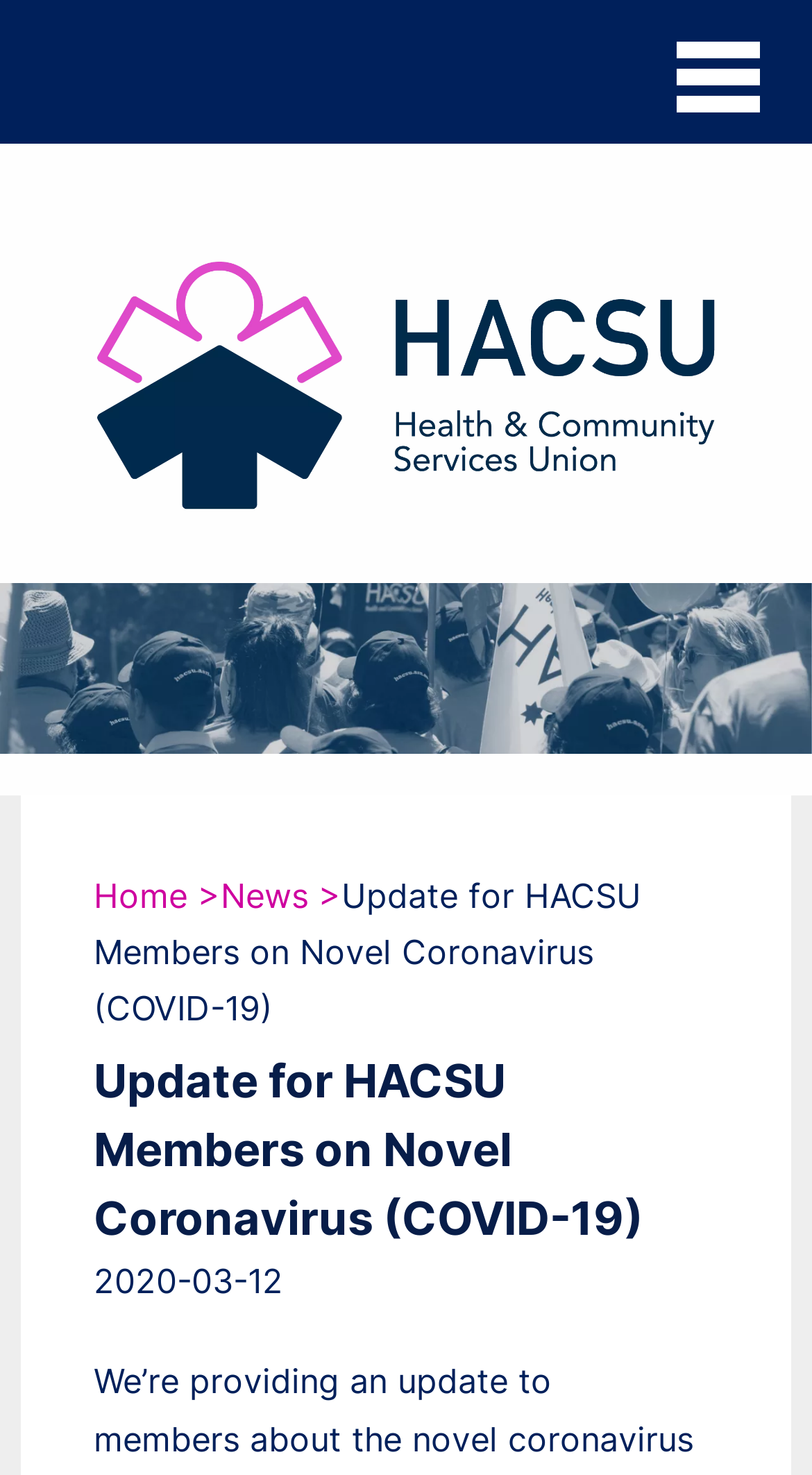Given the element description: "Join", predict the bounding box coordinates of the UI element it refers to, using four float numbers between 0 and 1, i.e., [left, top, right, bottom].

[0.064, 0.076, 0.936, 0.152]